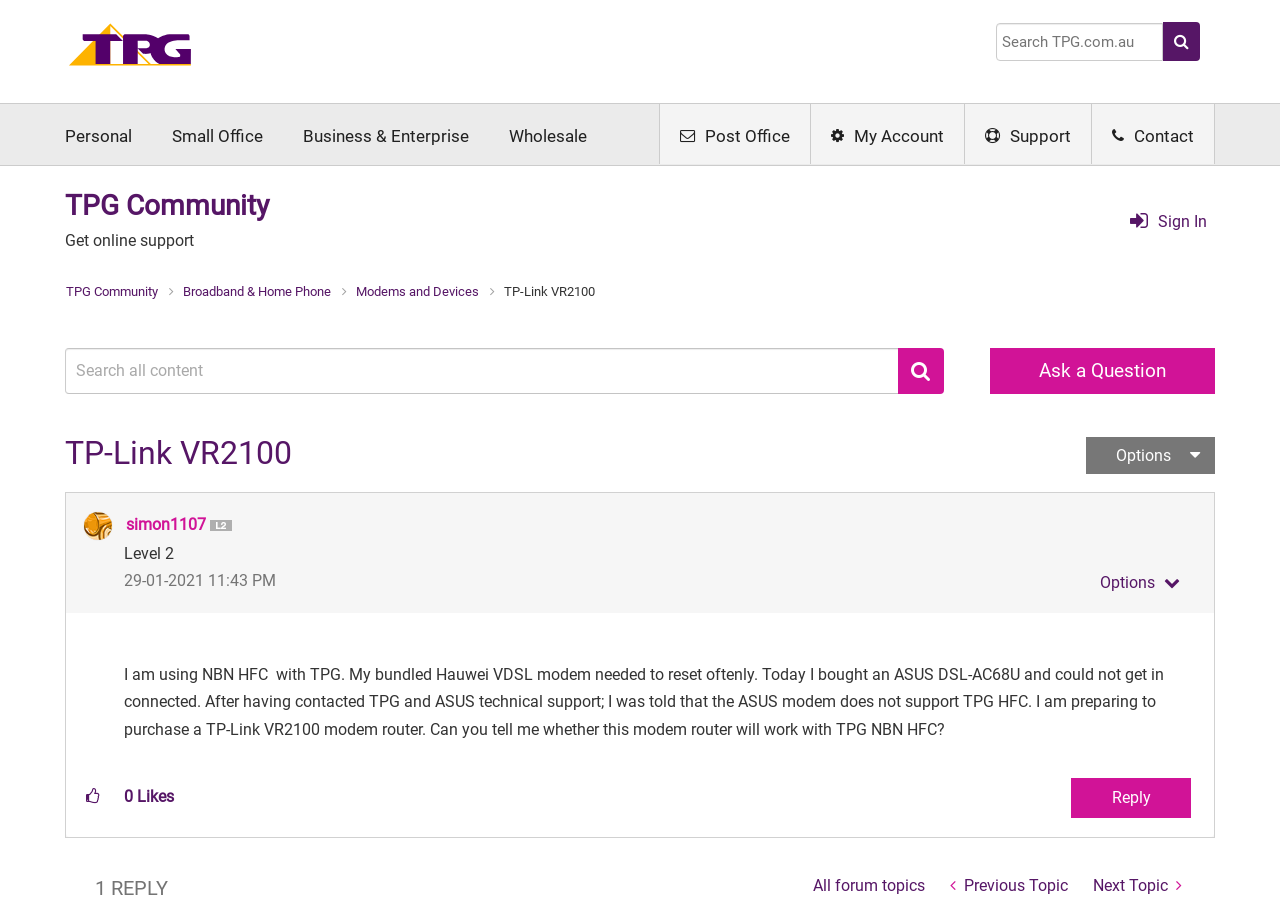Locate the bounding box of the UI element based on this description: "Ask a Question". Provide four float numbers between 0 and 1 as [left, top, right, bottom].

[0.774, 0.387, 0.949, 0.438]